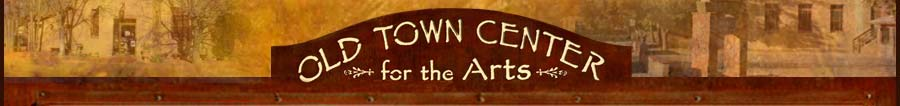Describe all the elements in the image extensively.

A beautifully designed sign for the Old Town Center for the Arts, located in Cottonwood, Arizona. The sign features an elegant script that proudly displays the name "Old Town Center" at the top, complemented by "for the Arts" below. The background showcases warm, earthy tones that evoke a sense of community and creativity, with subtle artistic depictions hinting at the cultural activities held at this venue. Situated near Sedona, the Old Town Center serves as a hub for concerts, films, and various artistic events, making it a significant landmark for art enthusiasts in the region.